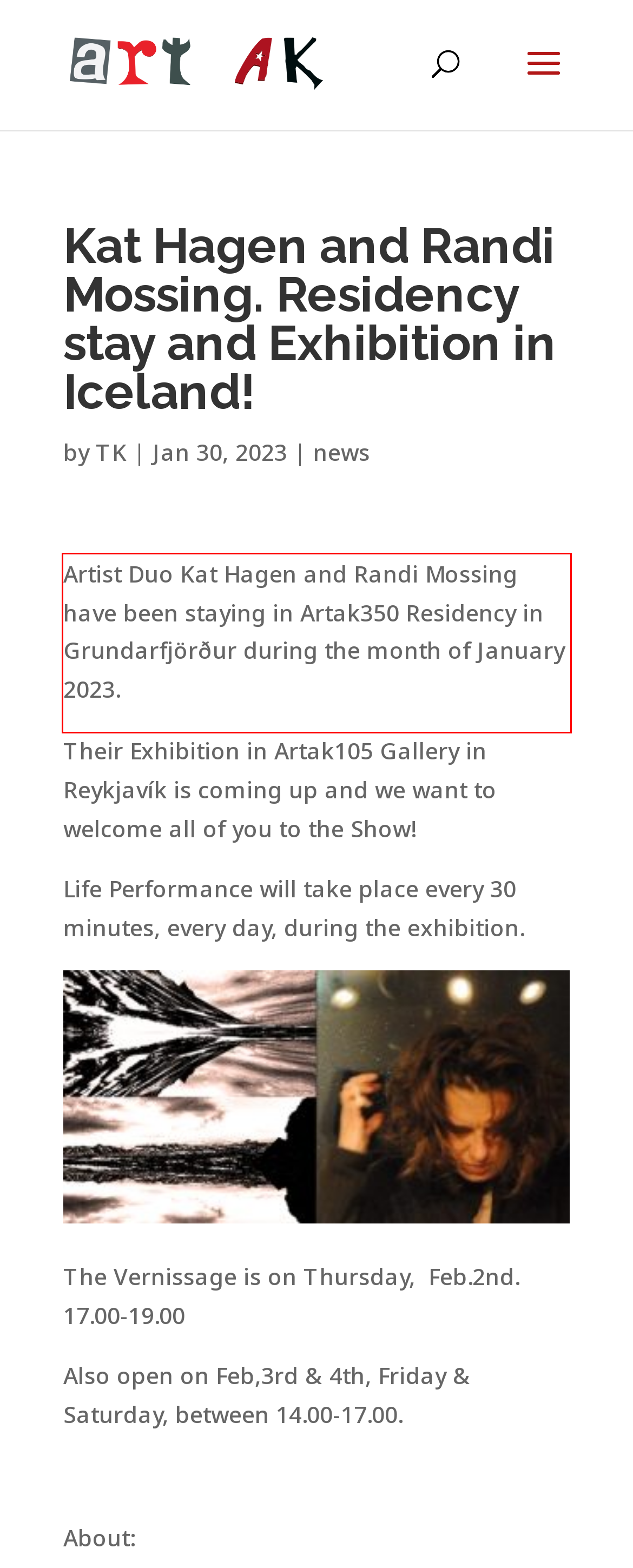You are given a screenshot showing a webpage with a red bounding box. Perform OCR to capture the text within the red bounding box.

Artist Duo Kat Hagen and Randi Mossing have been staying in Artak350 Residency in Grundarfjörður during the month of January 2023.